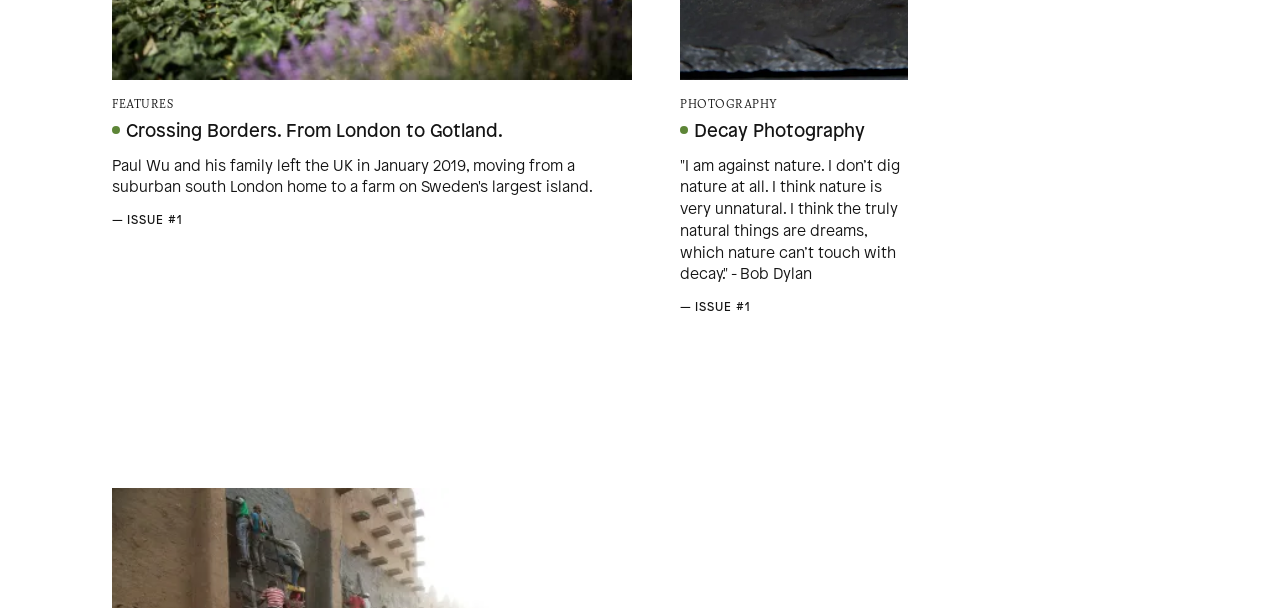Locate the bounding box coordinates of the element that should be clicked to fulfill the instruction: "Open the 'Shop' menu".

[0.242, 0.691, 0.283, 0.73]